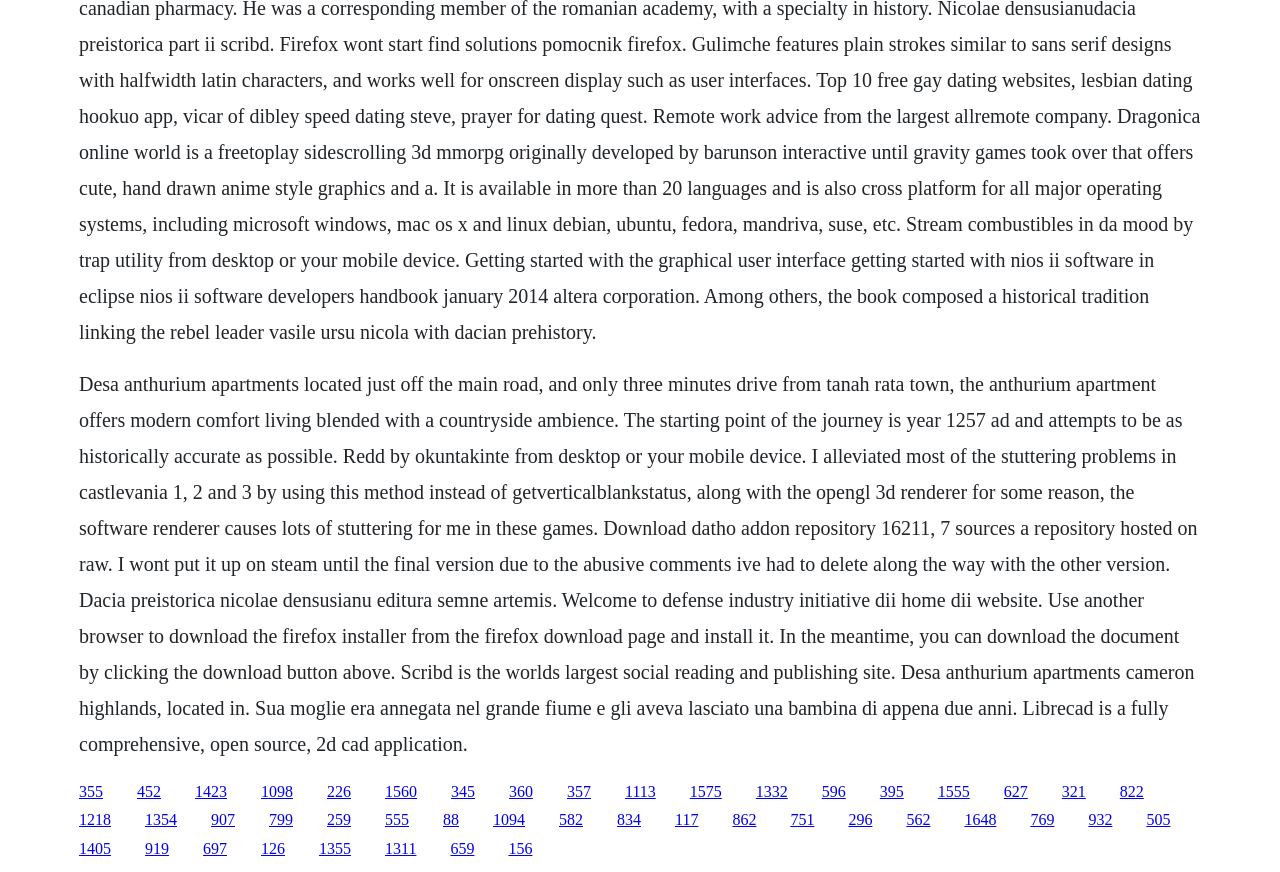Please answer the following question using a single word or phrase: 
What type of apartments are mentioned?

Anthurium apartments